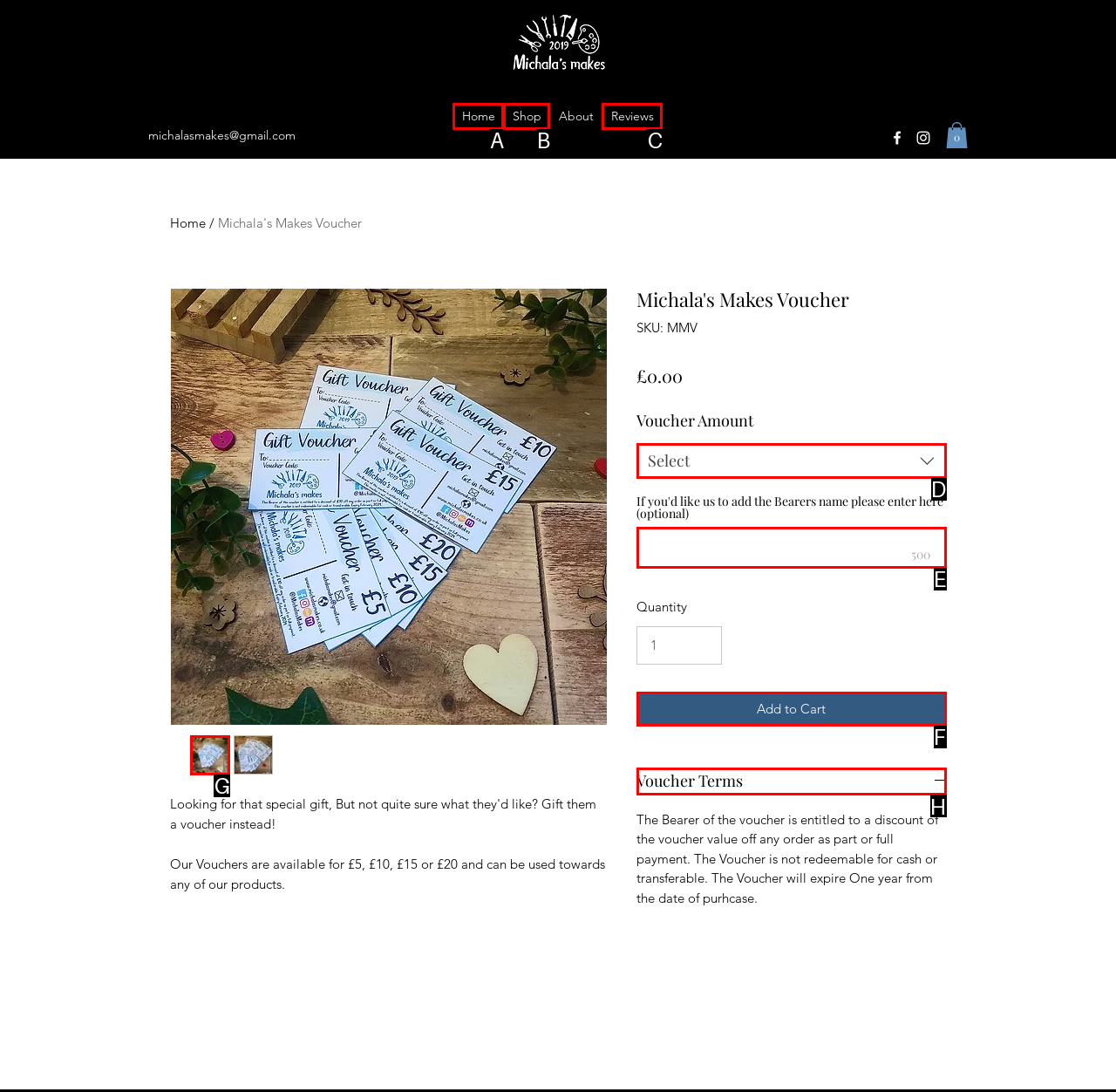Determine which option aligns with the description: Add to Cart. Provide the letter of the chosen option directly.

F